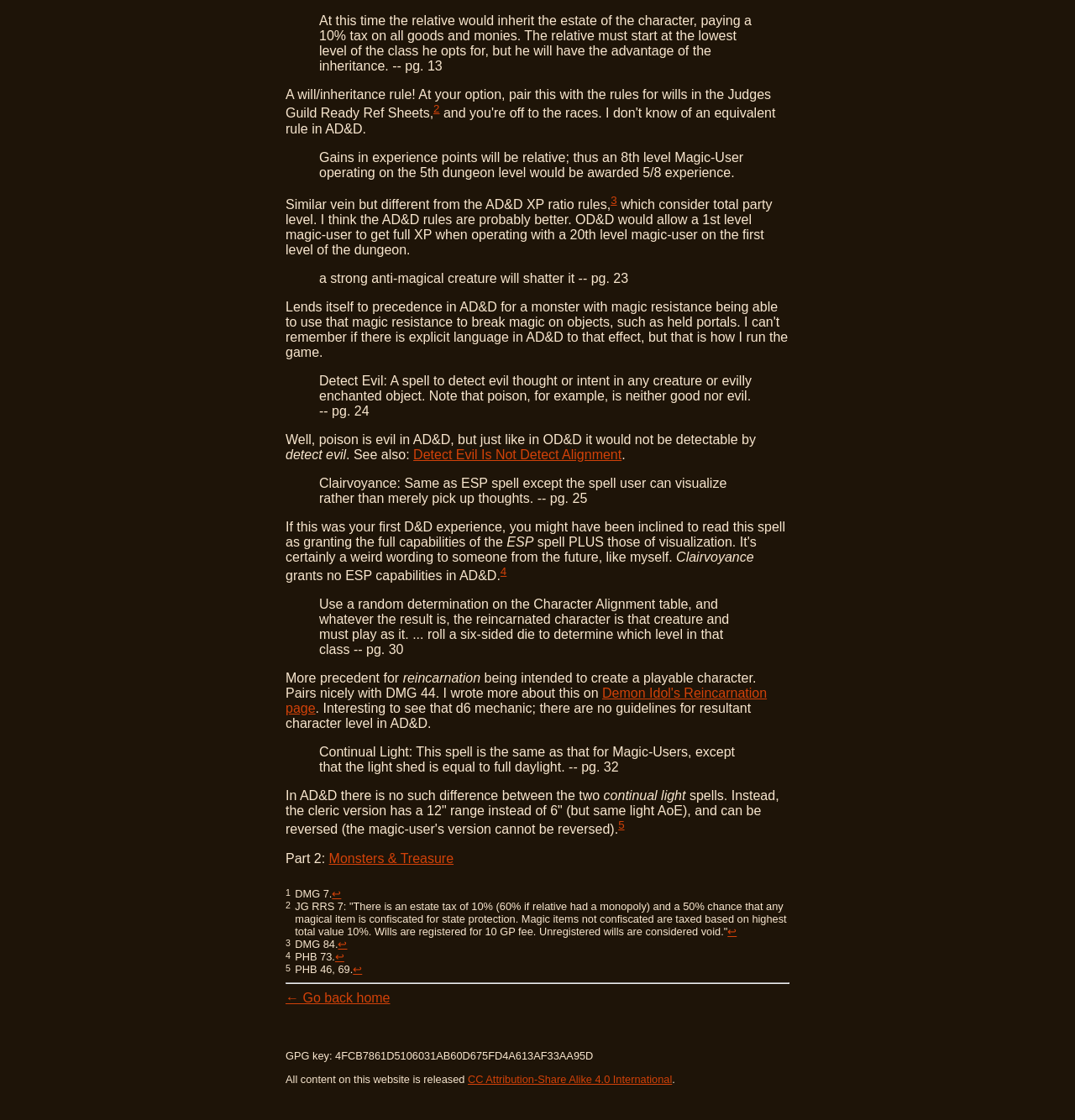Answer the question using only a single word or phrase: 
What is the range of the cleric's Continual Light spell in AD&D?

12 inches